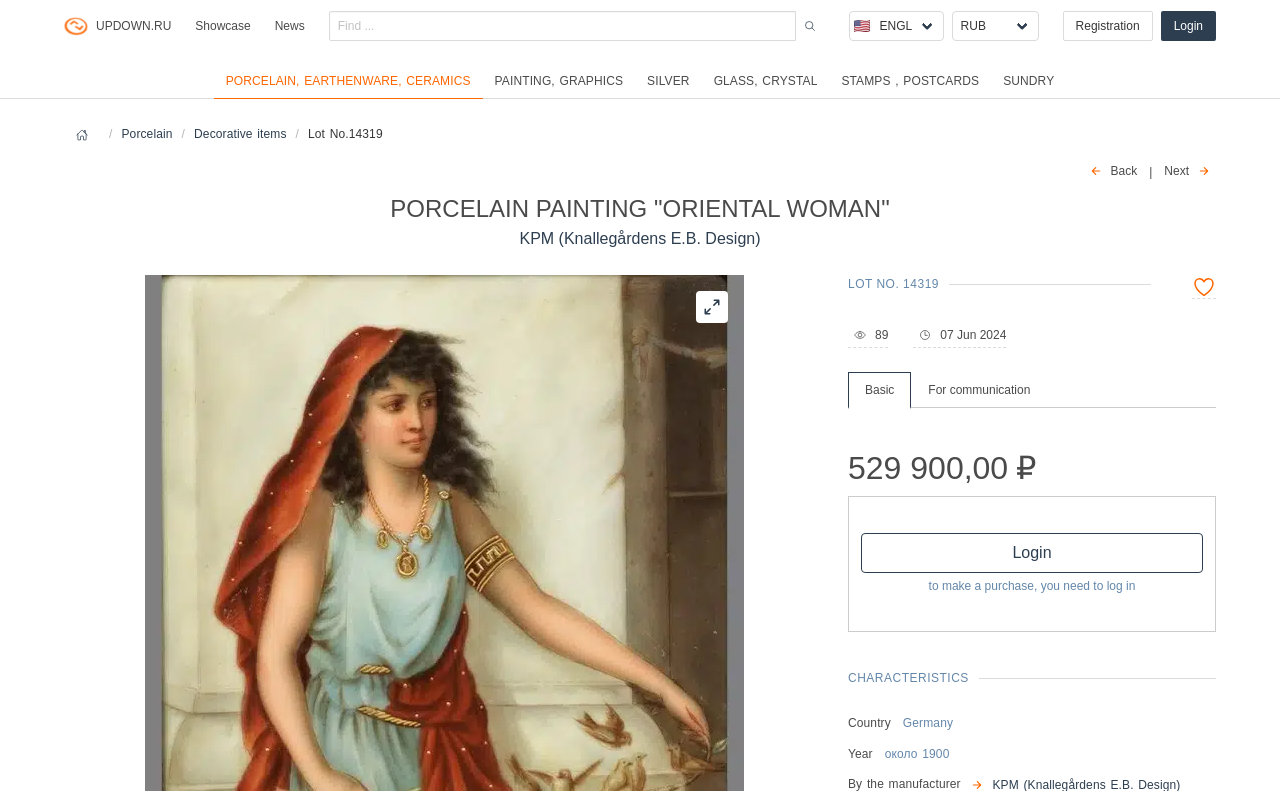What is the year of creation of the porcelain painting?
Give a single word or phrase as your answer by examining the image.

около 1900